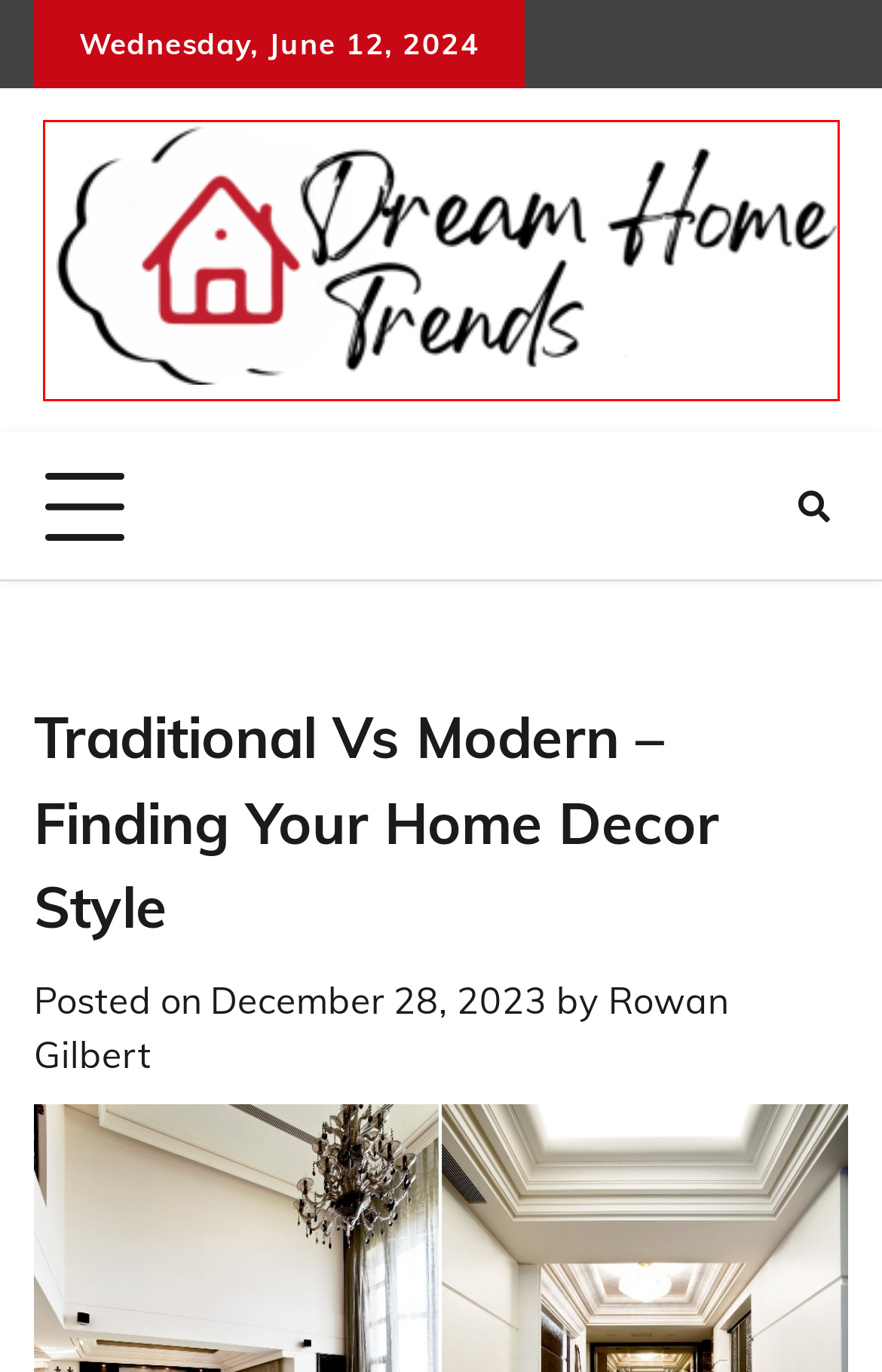Observe the screenshot of a webpage with a red bounding box highlighting an element. Choose the webpage description that accurately reflects the new page after the element within the bounding box is clicked. Here are the candidates:
A. Home Decor Archives - Dream Home Trends
B. Why Buy a Bathroom Heater? - Dream Home Trends
C. Different Styles of Kitchen Floor Tiles - Dream Home Trends
D. Trending Paint Colors for Interior Design in 2024 - Dream Home Trends
E. Home - Dream Home Trends
F. Indoor Air Quality - Tips for a Healthier Home Environment - Dream Home Trends
G. Kids-Friendly Home Design - Safety and Style Without Sacrificing Style - Dream Home Trends
H. Rowan Gilbert, Author at Dream Home Trends

E